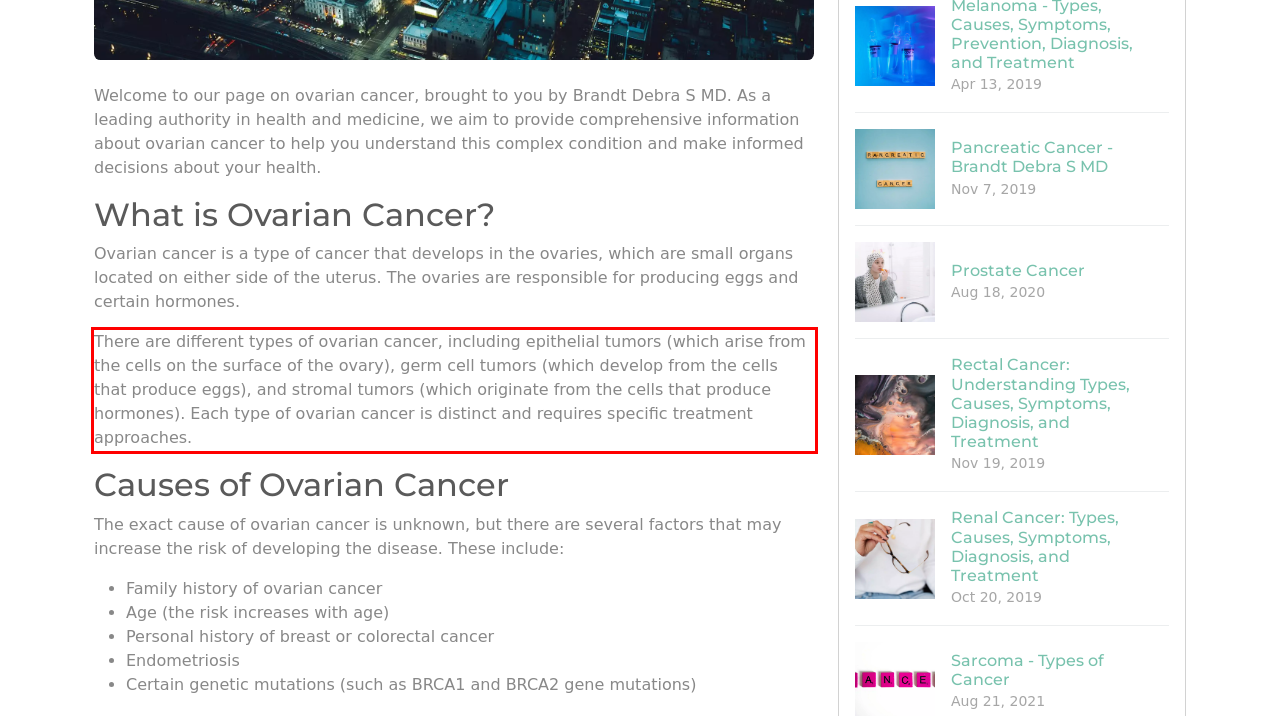Within the screenshot of a webpage, identify the red bounding box and perform OCR to capture the text content it contains.

There are different types of ovarian cancer, including epithelial tumors (which arise from the cells on the surface of the ovary), germ cell tumors (which develop from the cells that produce eggs), and stromal tumors (which originate from the cells that produce hormones). Each type of ovarian cancer is distinct and requires specific treatment approaches.